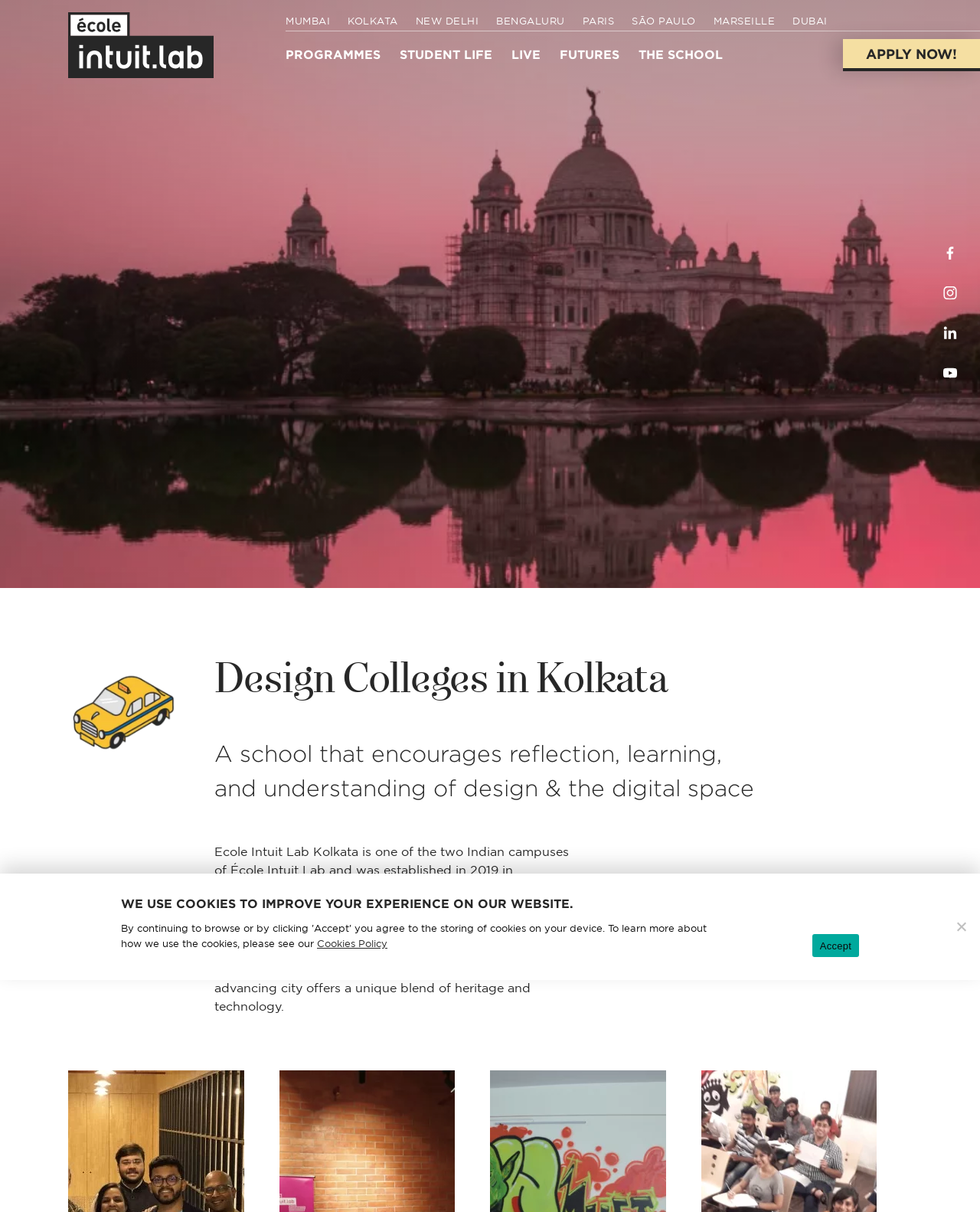What is the theme of the school?
Kindly answer the question with as much detail as you can.

I found the answer by reading the heading 'A school that encourages reflection, learning, and understanding of design & the digital space', which suggests that the school's theme is related to design and the digital space.